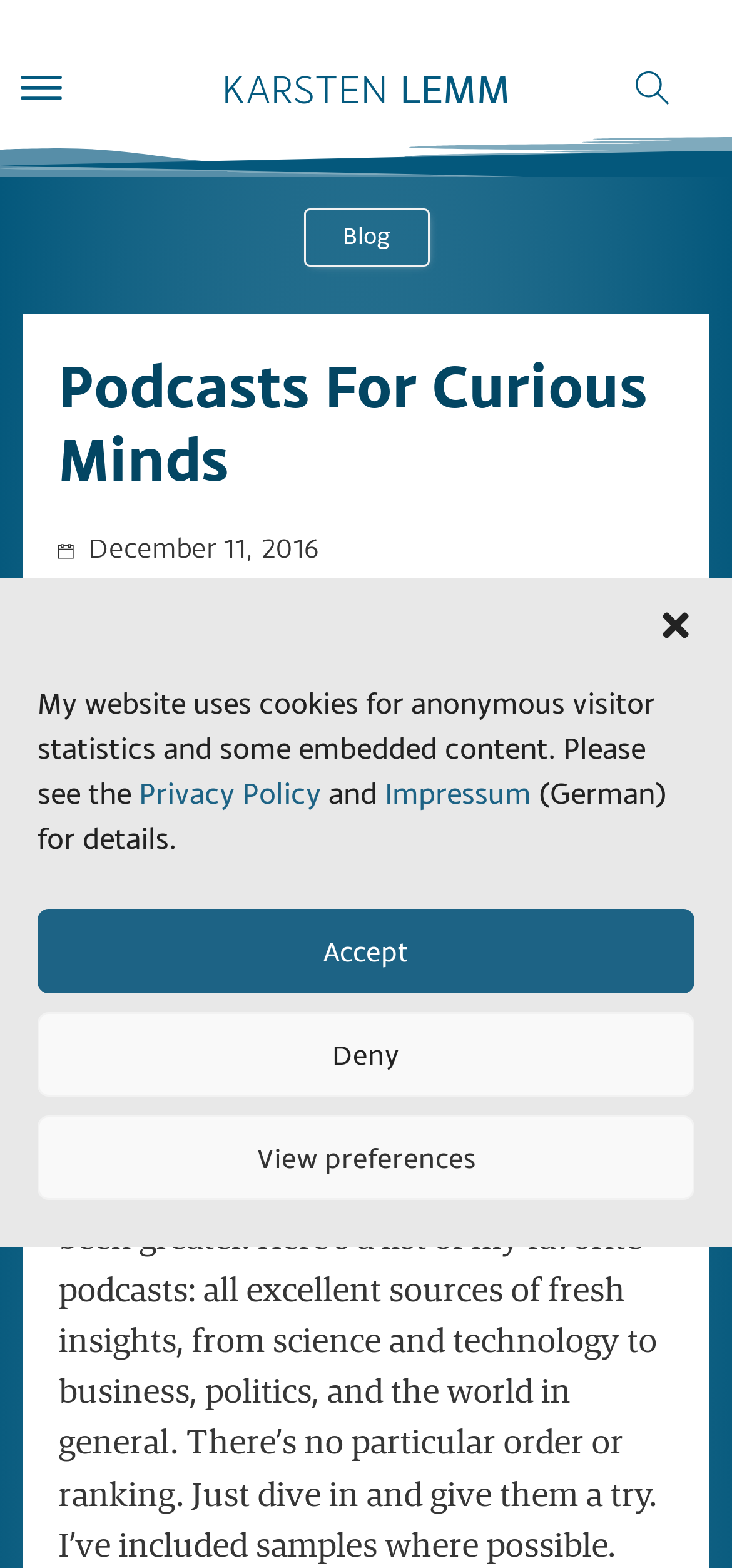Extract the primary headline from the webpage and present its text.

Podcasts For Curious Minds